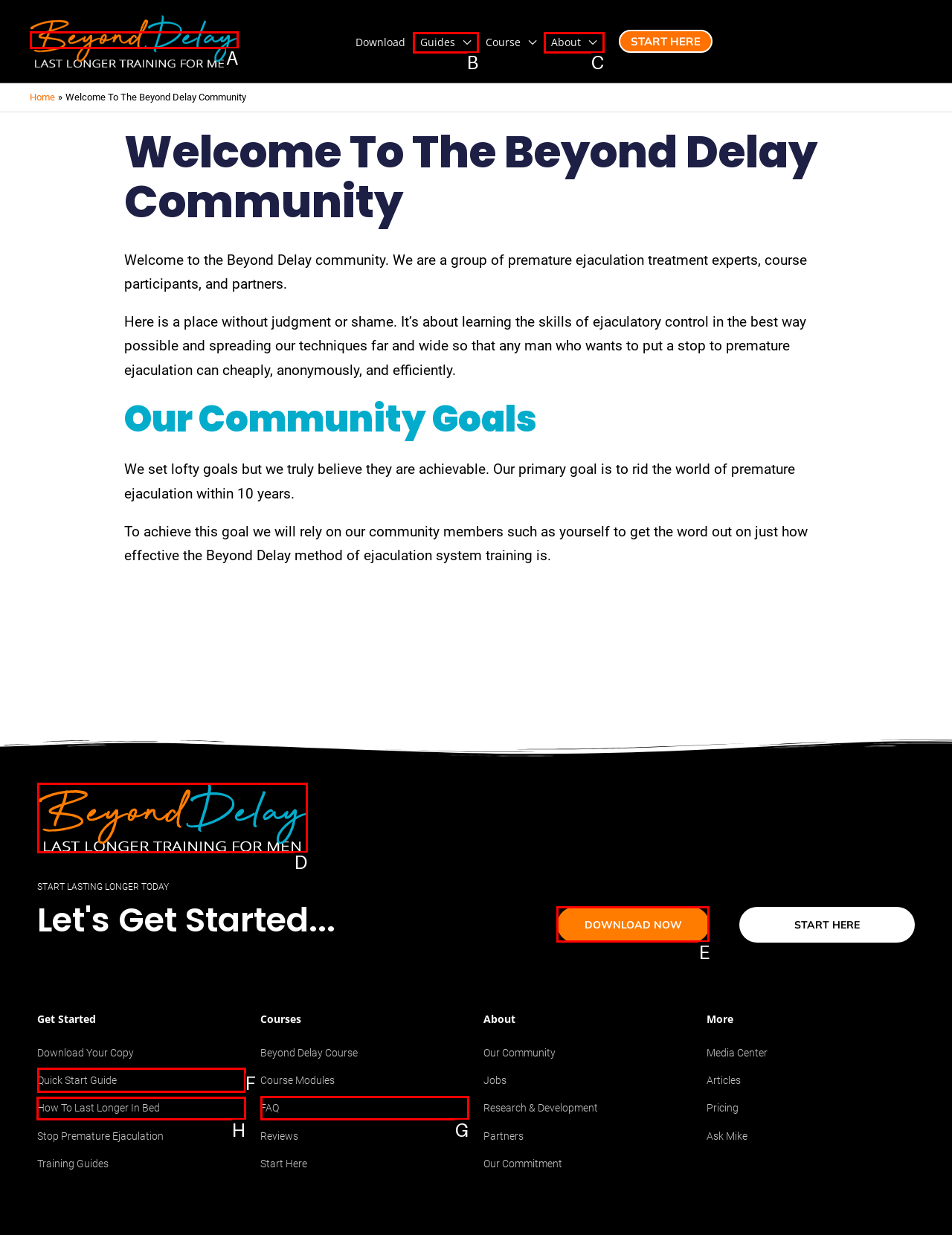Decide which UI element to click to accomplish the task: Read the article about how to last longer in bed
Respond with the corresponding option letter.

H